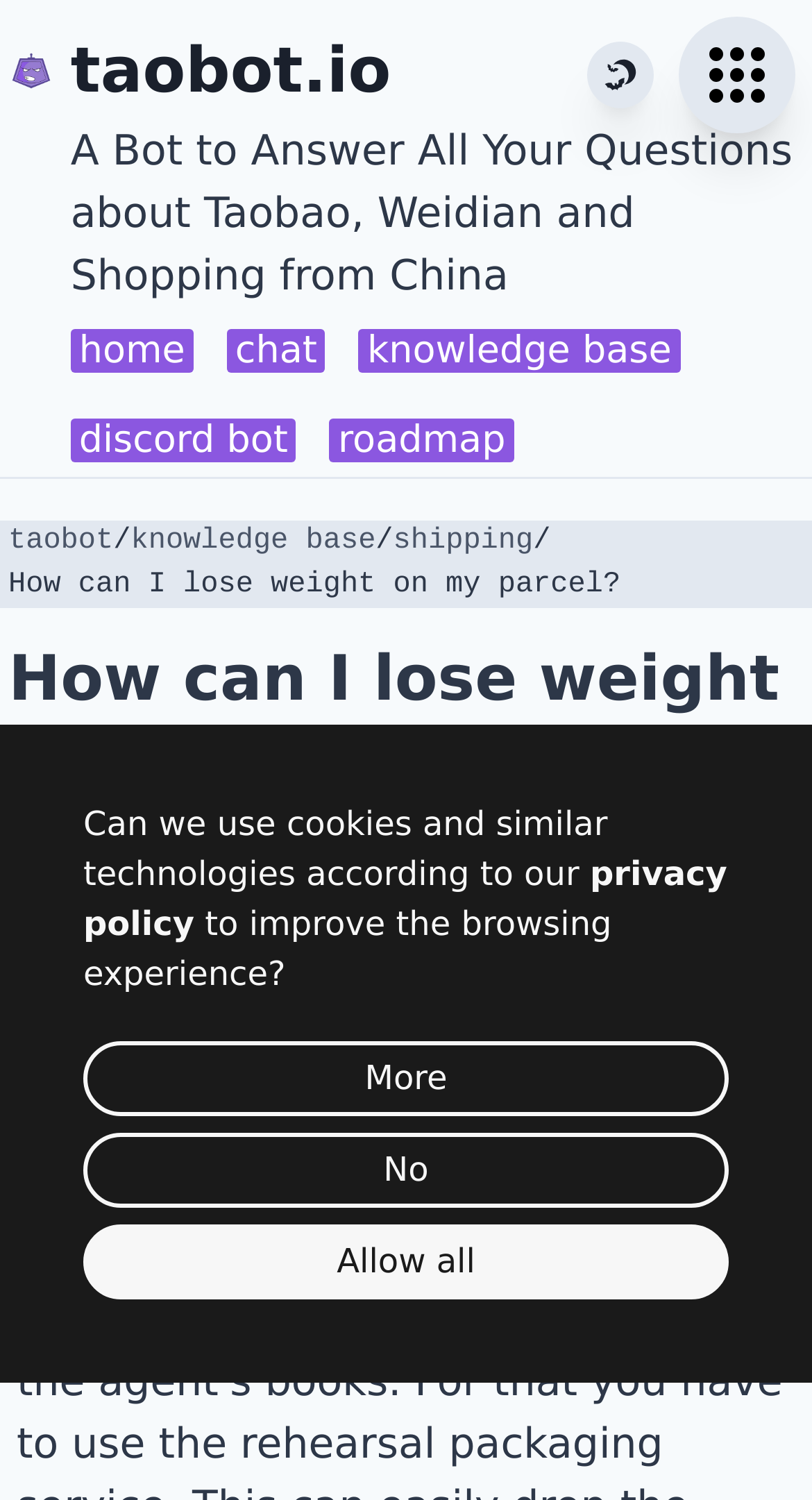How many buttons are there in the cookie consent section?
Look at the image and provide a detailed response to the question.

The cookie consent section is located at the bottom of the webpage. There are three buttons: 'More', 'No', and 'Allow all'.